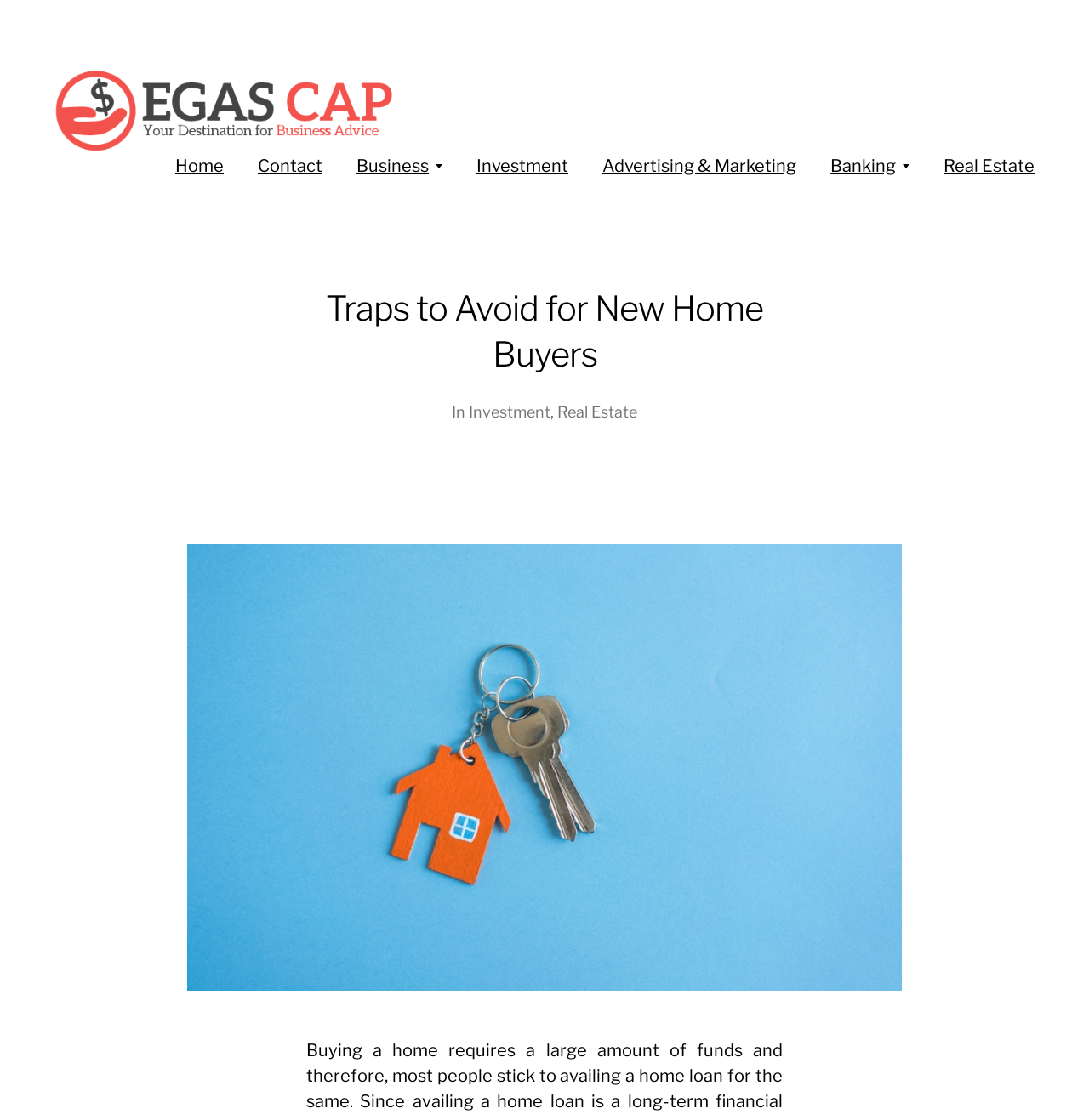Answer briefly with one word or phrase:
What is the position of the 'Home' link on the top navigation bar?

Second from the left